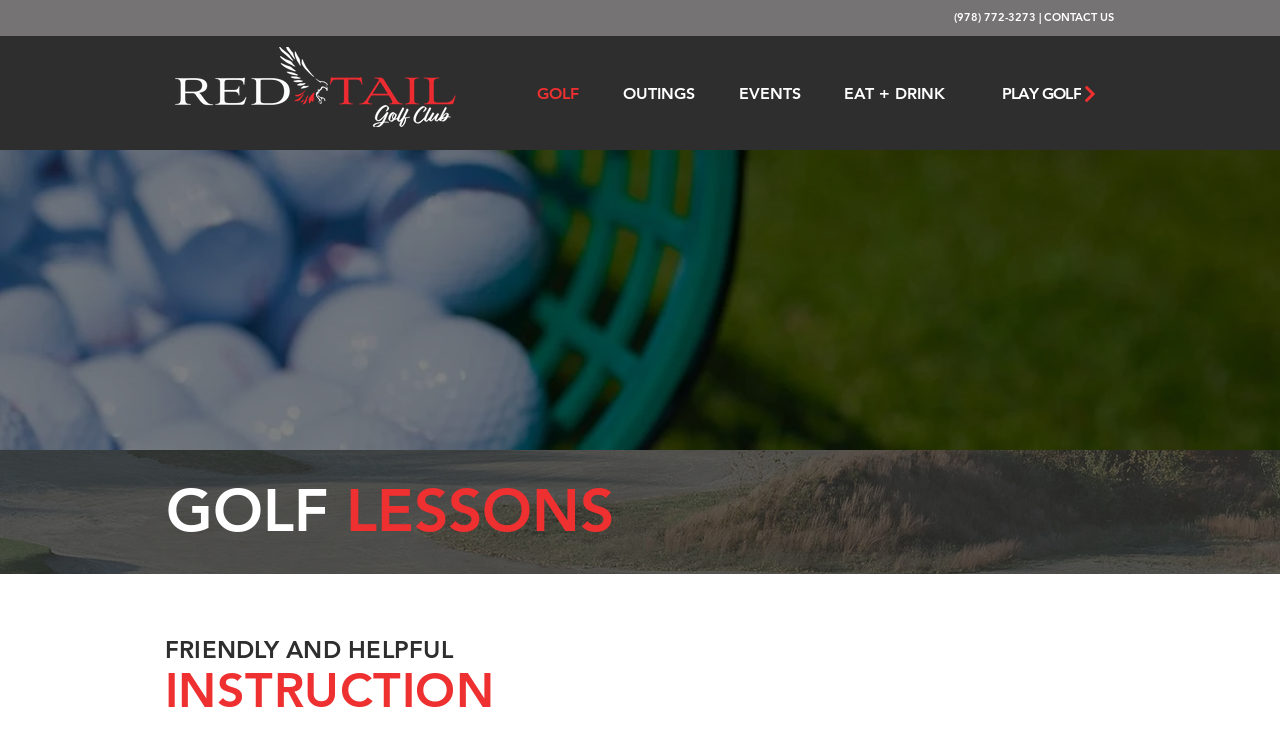How many images are displayed on the webpage?
Please answer the question with as much detail as possible using the screenshot.

I counted the number of image elements on the webpage, which are '3.jpg' and 'GP PHOTOS 013.jpg', and found that there are two images displayed.